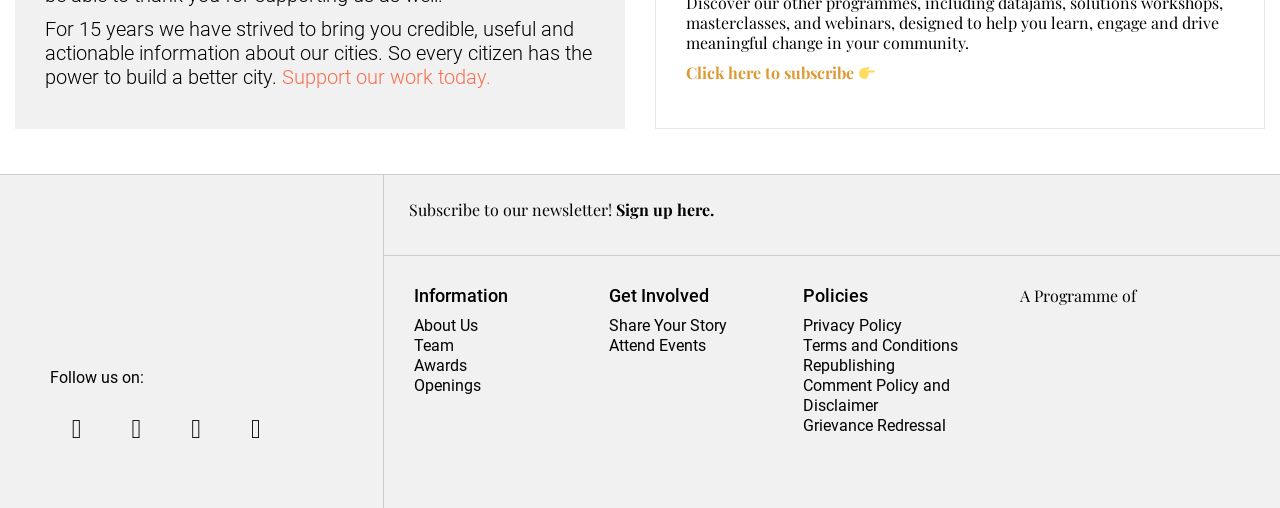Find the bounding box coordinates for the area you need to click to carry out the instruction: "Follow on Instagram". The coordinates should be four float numbers between 0 and 1, indicated as [left, top, right, bottom].

[0.039, 0.789, 0.081, 0.897]